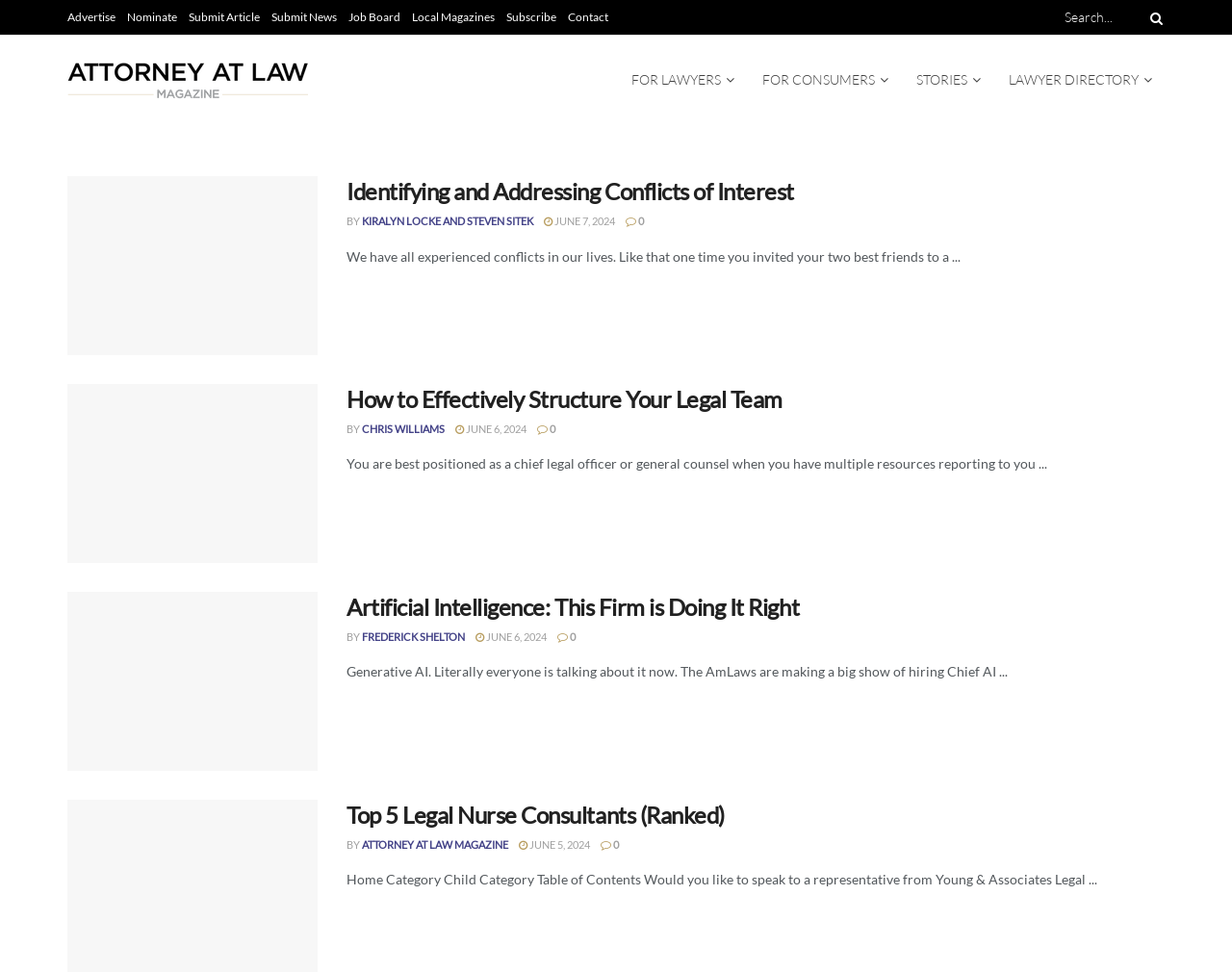Find the bounding box coordinates for the area that must be clicked to perform this action: "Search for articles".

[0.864, 0.0, 0.945, 0.036]